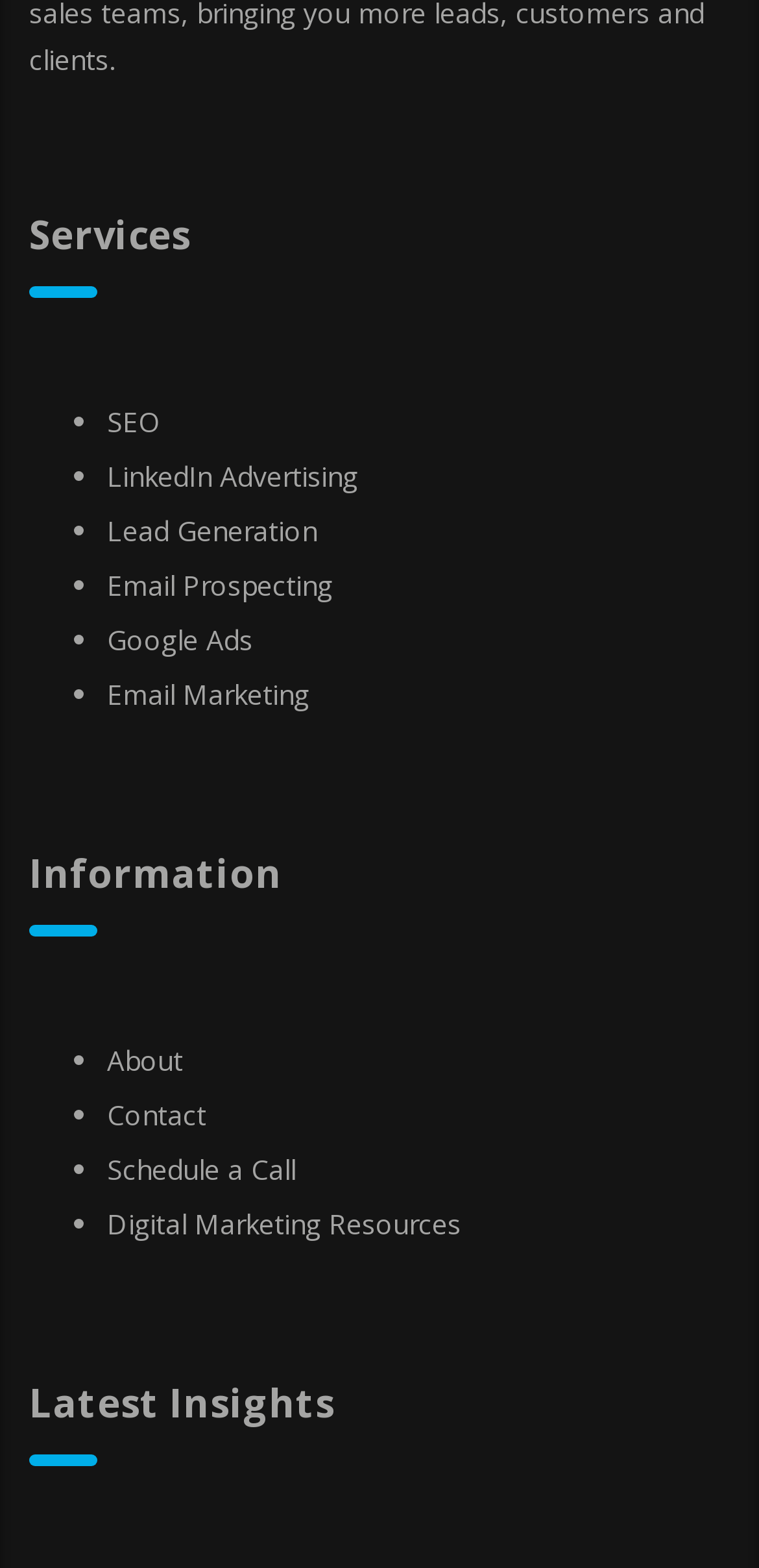How many list markers are there in the 'Information' section?
Use the screenshot to answer the question with a single word or phrase.

4